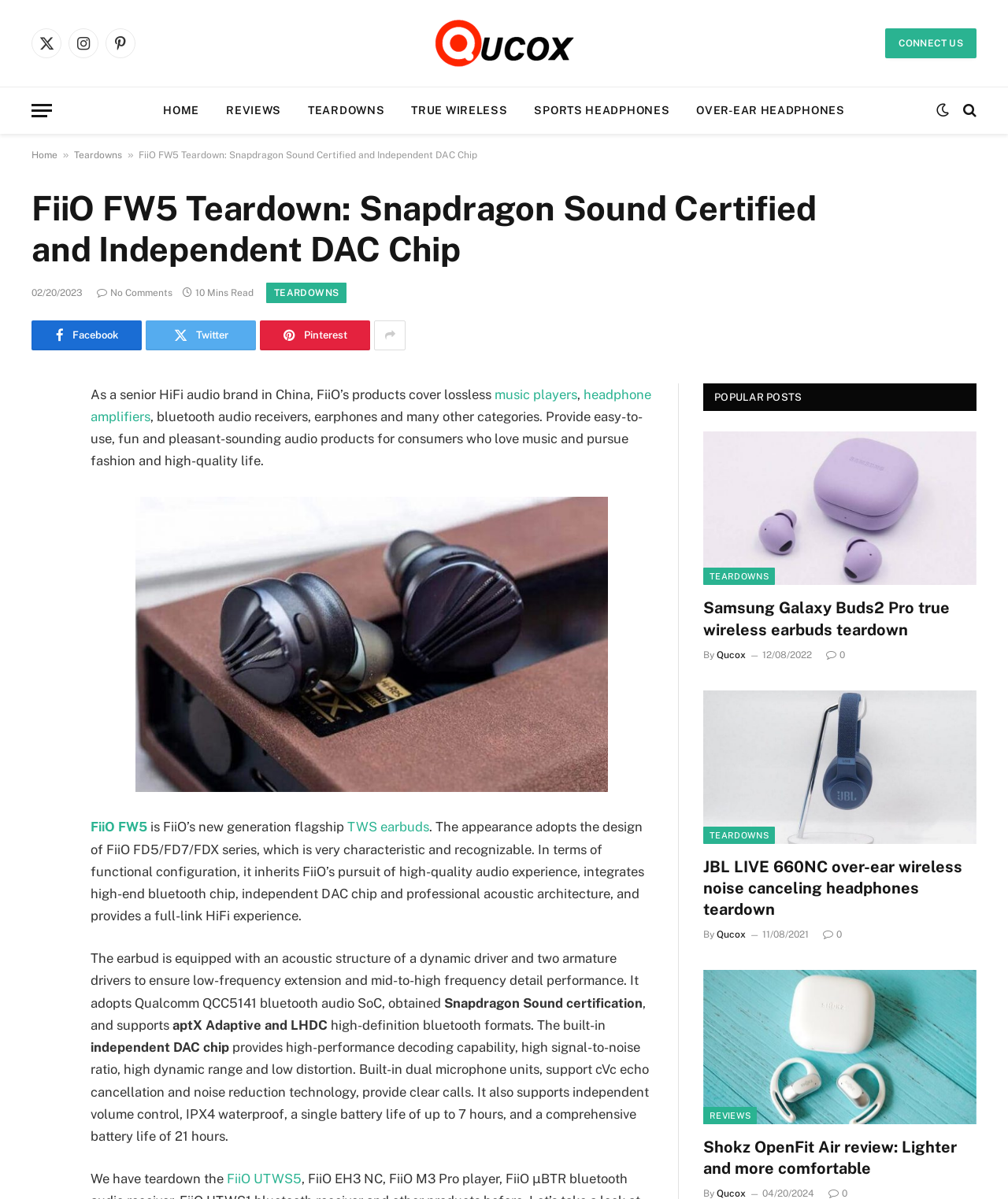Please locate the bounding box coordinates of the element that should be clicked to achieve the given instruction: "Click on the 'SHARE' button".

[0.031, 0.324, 0.065, 0.332]